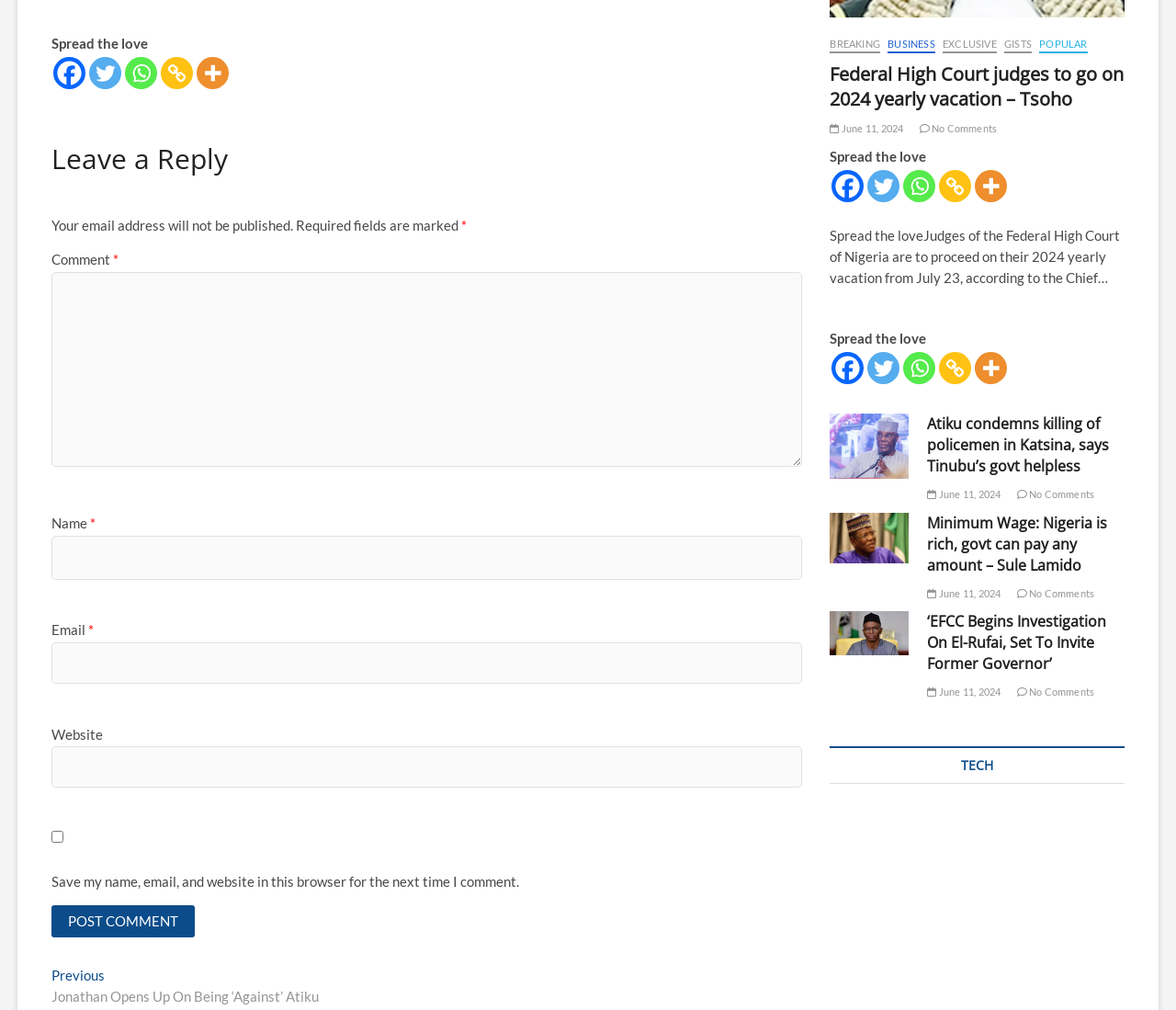Respond to the following question with a brief word or phrase:
What is the topic of the article 'Federal High Court judges to go on 2024 yearly vacation – Tsoho'?

Judges' vacation